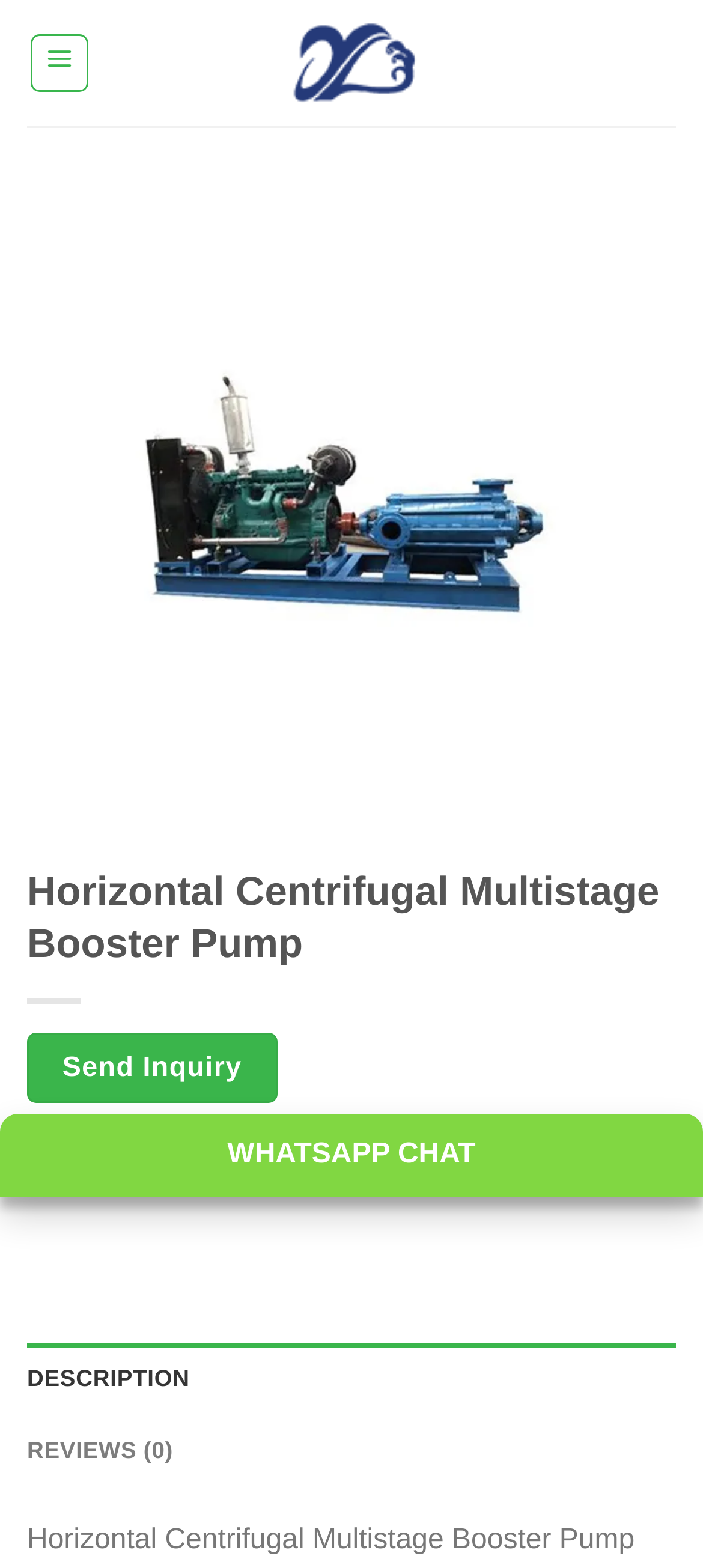Could you provide the bounding box coordinates for the portion of the screen to click to complete this instruction: "Open the menu"?

[0.042, 0.022, 0.126, 0.059]